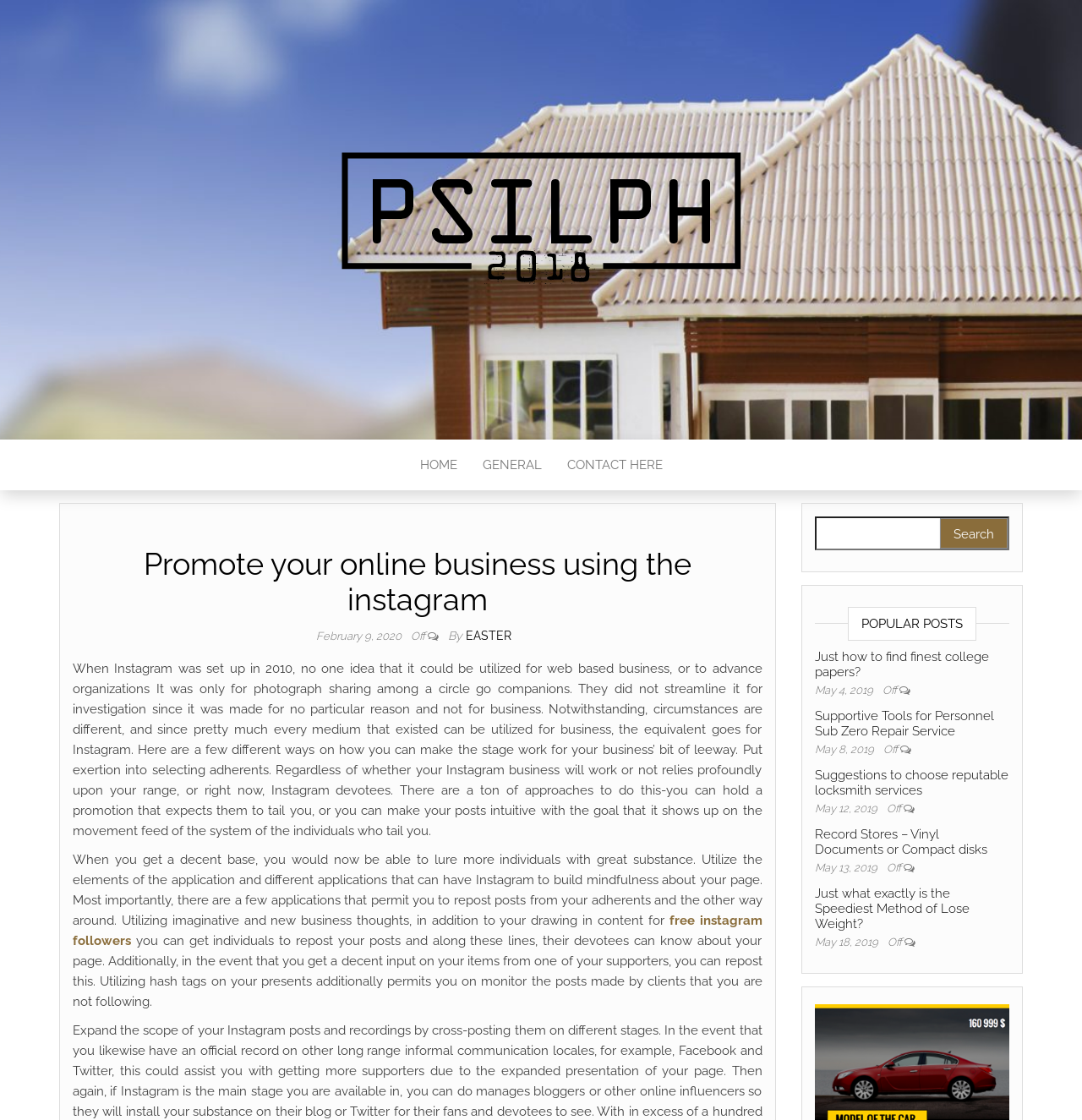Indicate the bounding box coordinates of the element that must be clicked to execute the instruction: "Click on the 'PSILPH 2018' link". The coordinates should be given as four float numbers between 0 and 1, i.e., [left, top, right, bottom].

[0.066, 0.257, 0.337, 0.309]